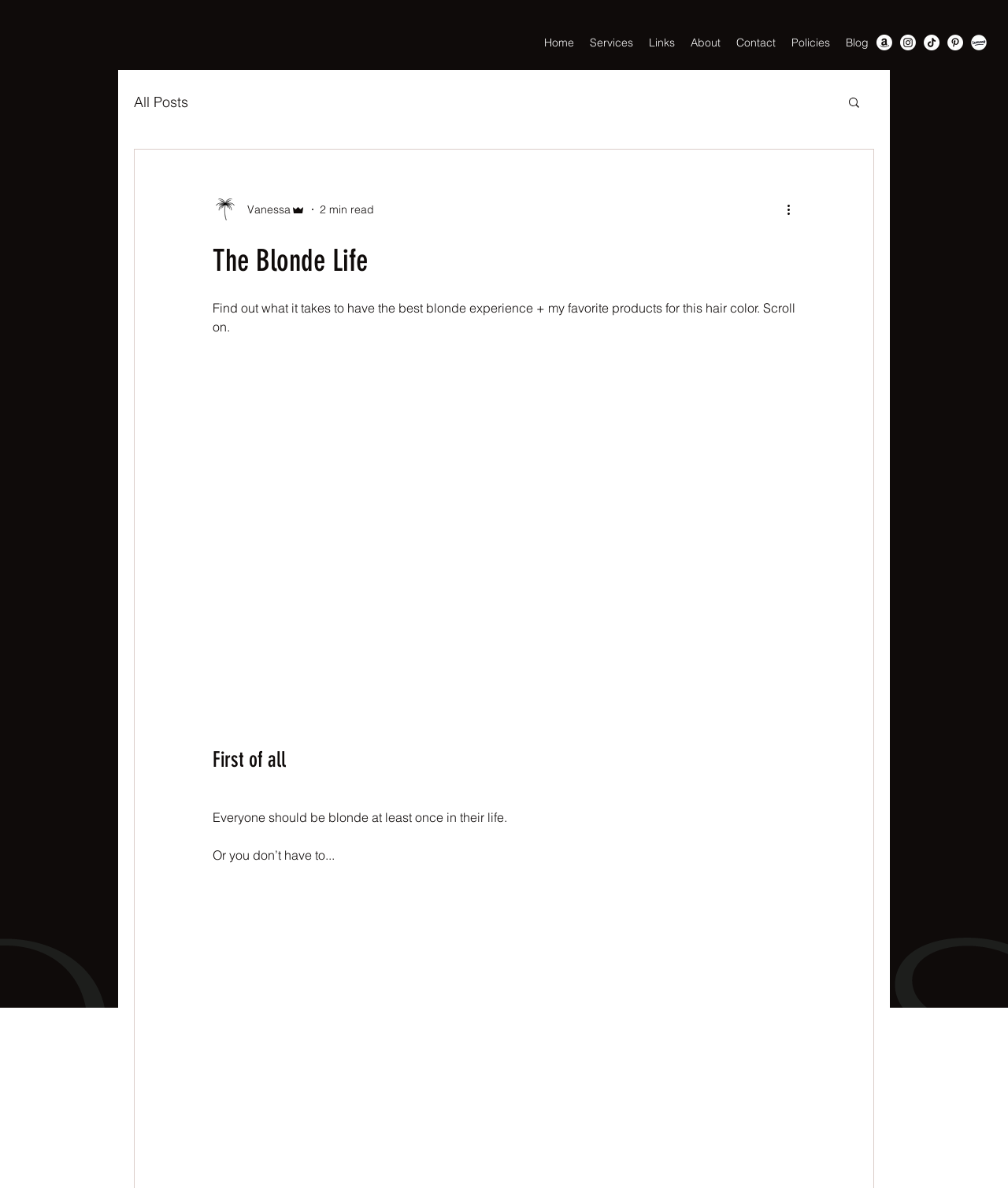Show the bounding box coordinates of the region that should be clicked to follow the instruction: "Check out the Services link."

[0.577, 0.026, 0.636, 0.046]